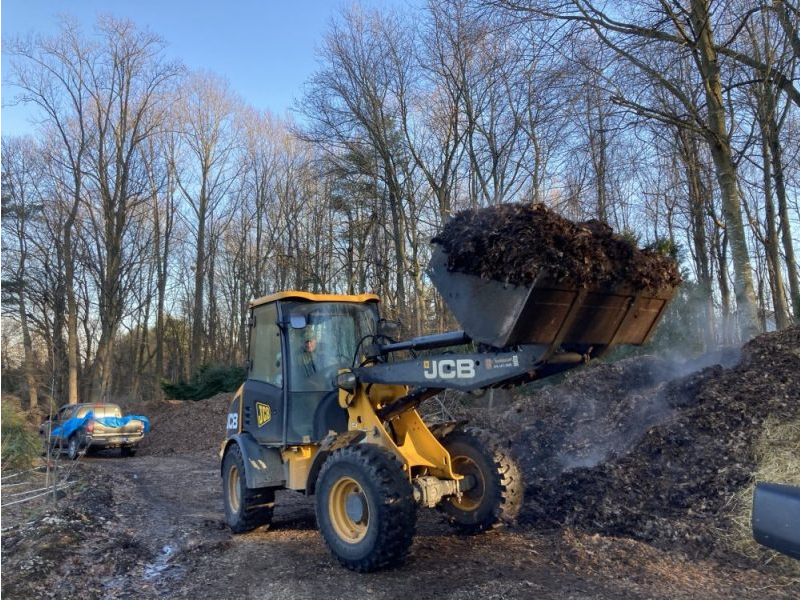Respond to the question below with a single word or phrase:
What is the purpose of the compost?

Enhancing soil fertility